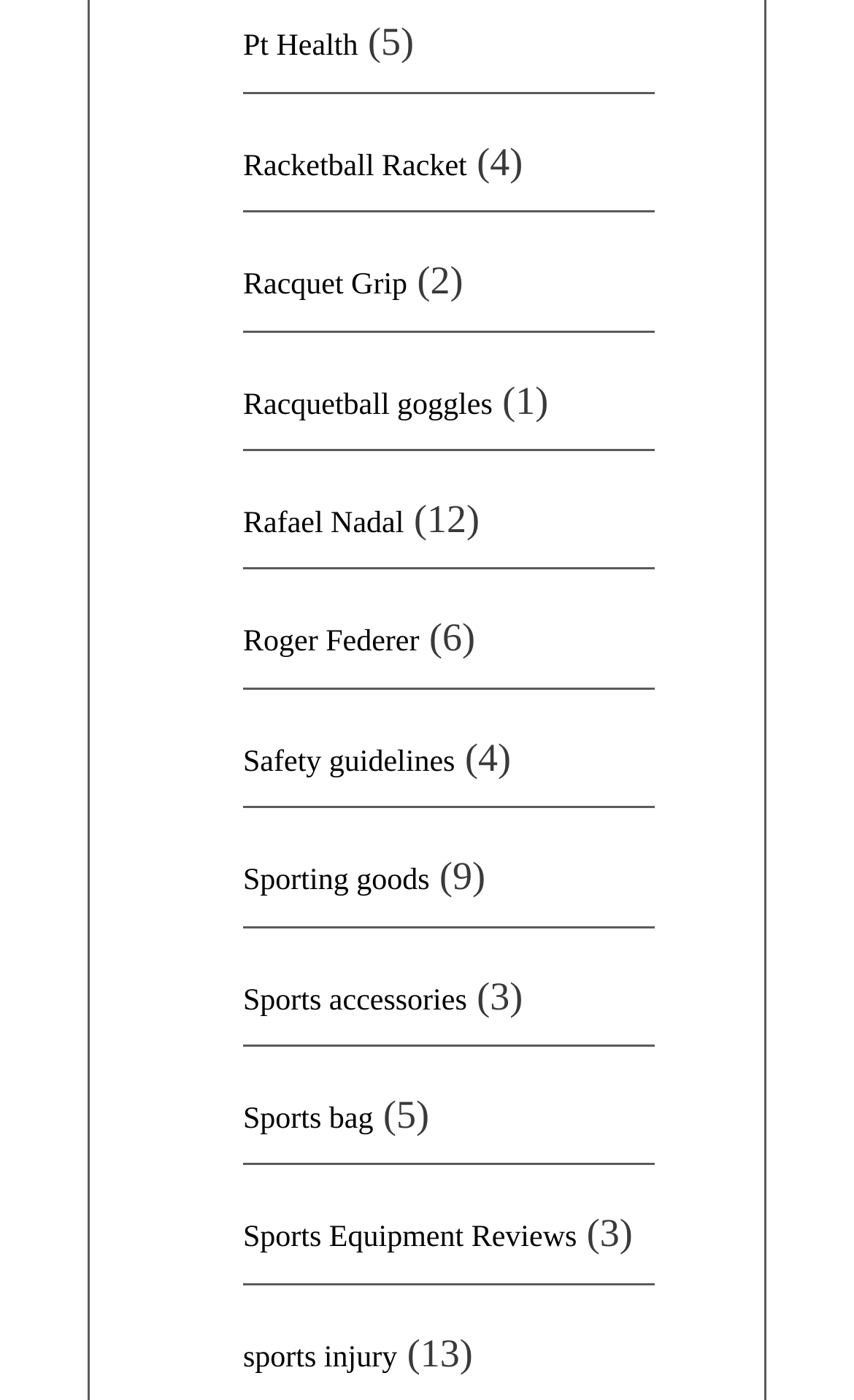Determine the bounding box coordinates of the clickable element to achieve the following action: 'Learn about Rafael Nadal'. Provide the coordinates as four float values between 0 and 1, formatted as [left, top, right, bottom].

[0.285, 0.363, 0.473, 0.386]